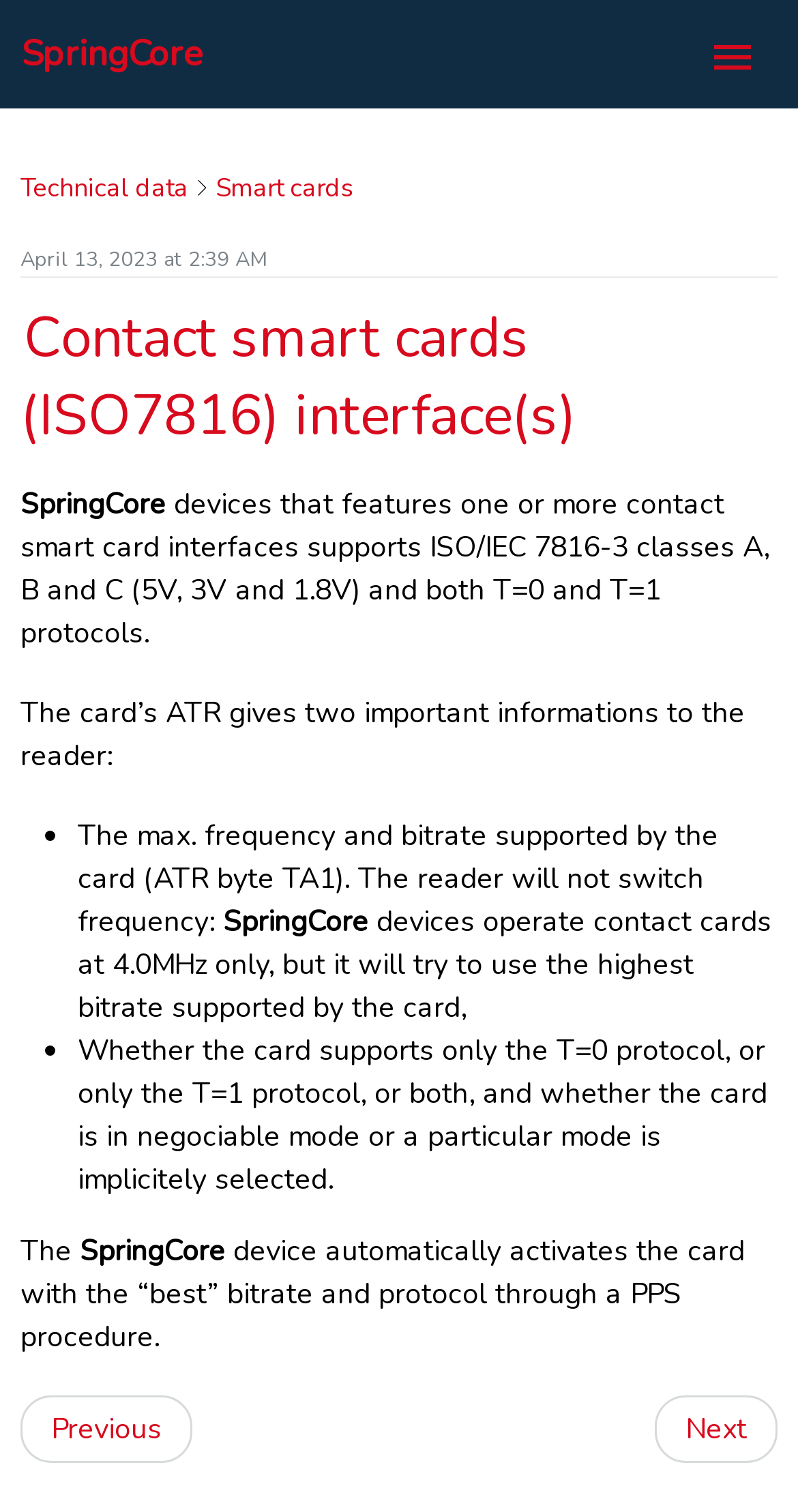Identify and provide the title of the webpage.

Technical data  Smart cards